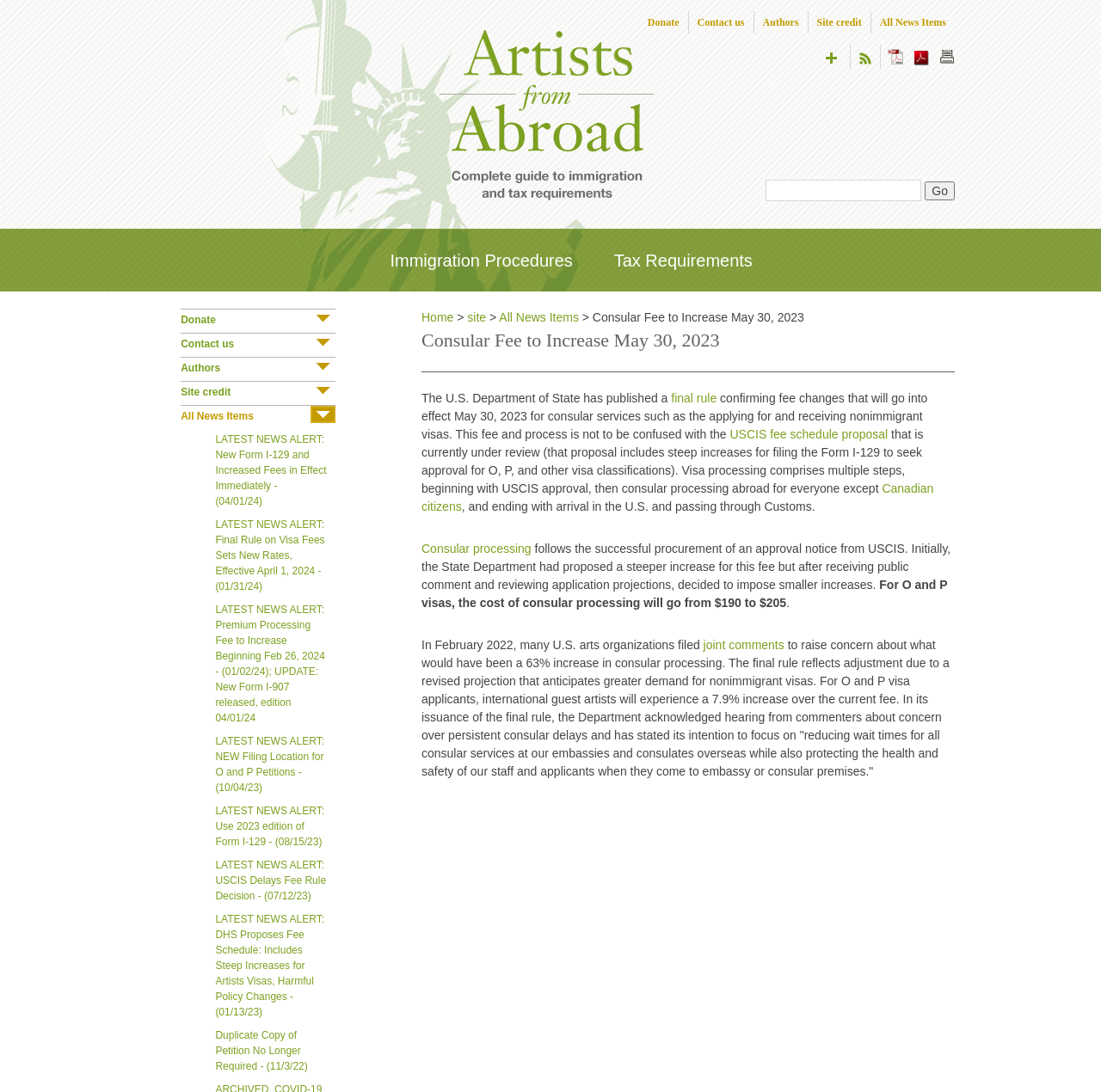Extract the main title from the webpage and generate its text.

Artists From Abroad